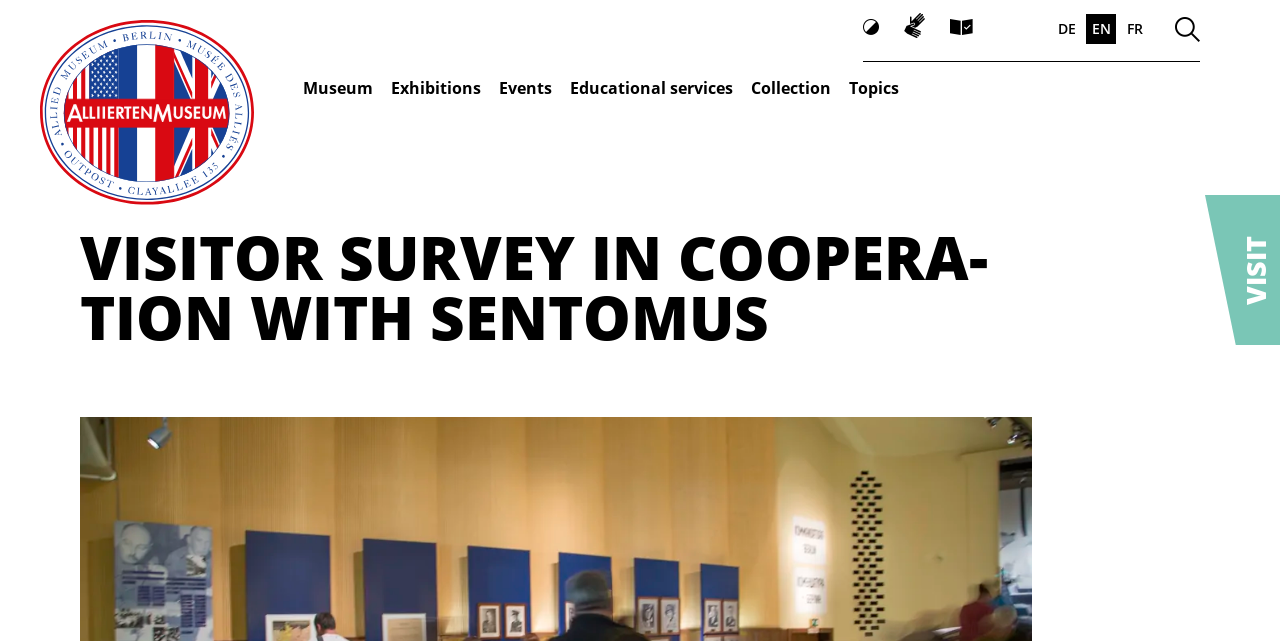Please identify the bounding box coordinates of the element's region that needs to be clicked to fulfill the following instruction: "Search for something". The bounding box coordinates should consist of four float numbers between 0 and 1, i.e., [left, top, right, bottom].

[0.918, 0.026, 0.938, 0.065]